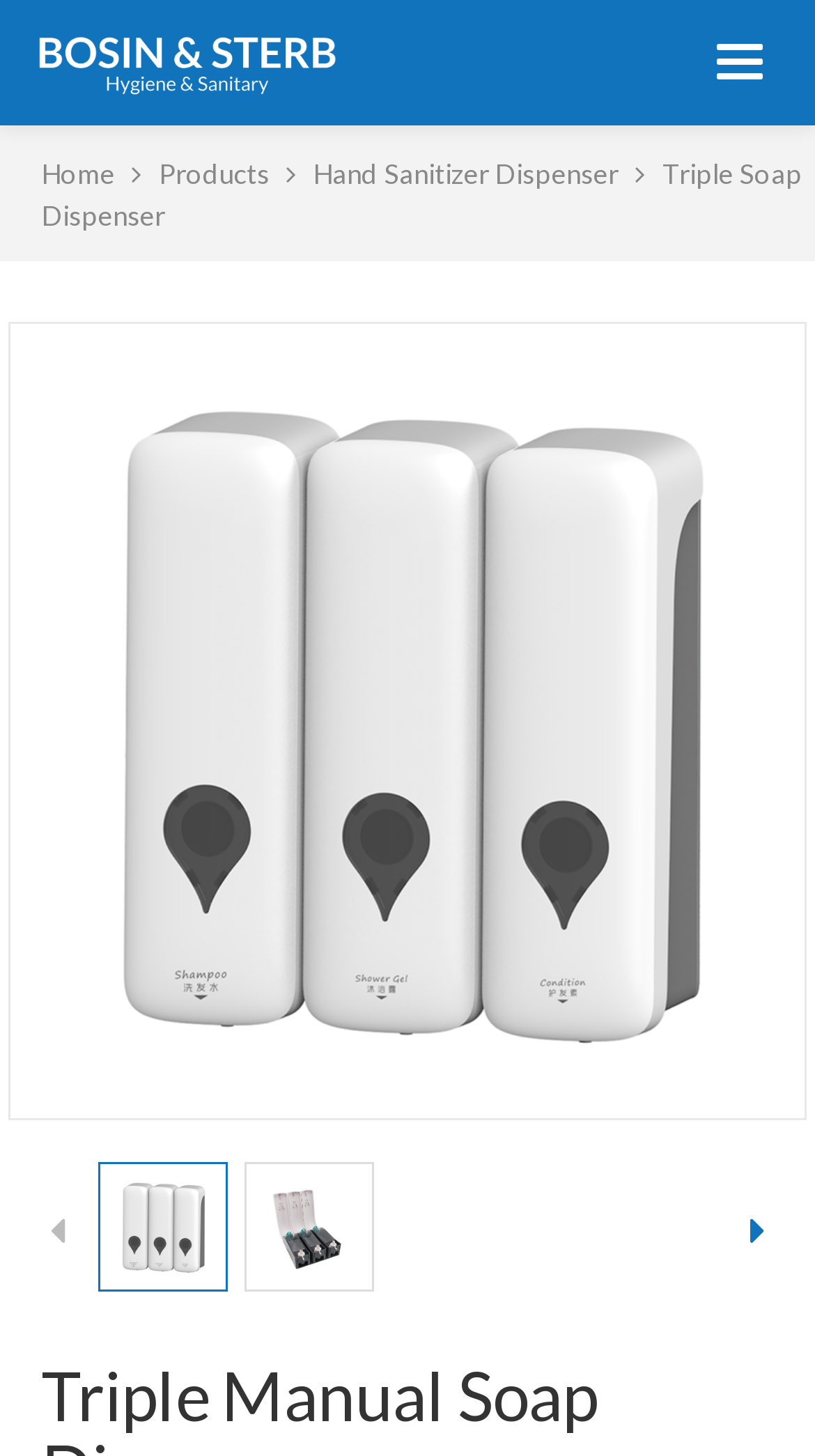Extract the bounding box coordinates for the described element: "Home". The coordinates should be represented as four float numbers between 0 and 1: [left, top, right, bottom].

[0.051, 0.107, 0.141, 0.13]